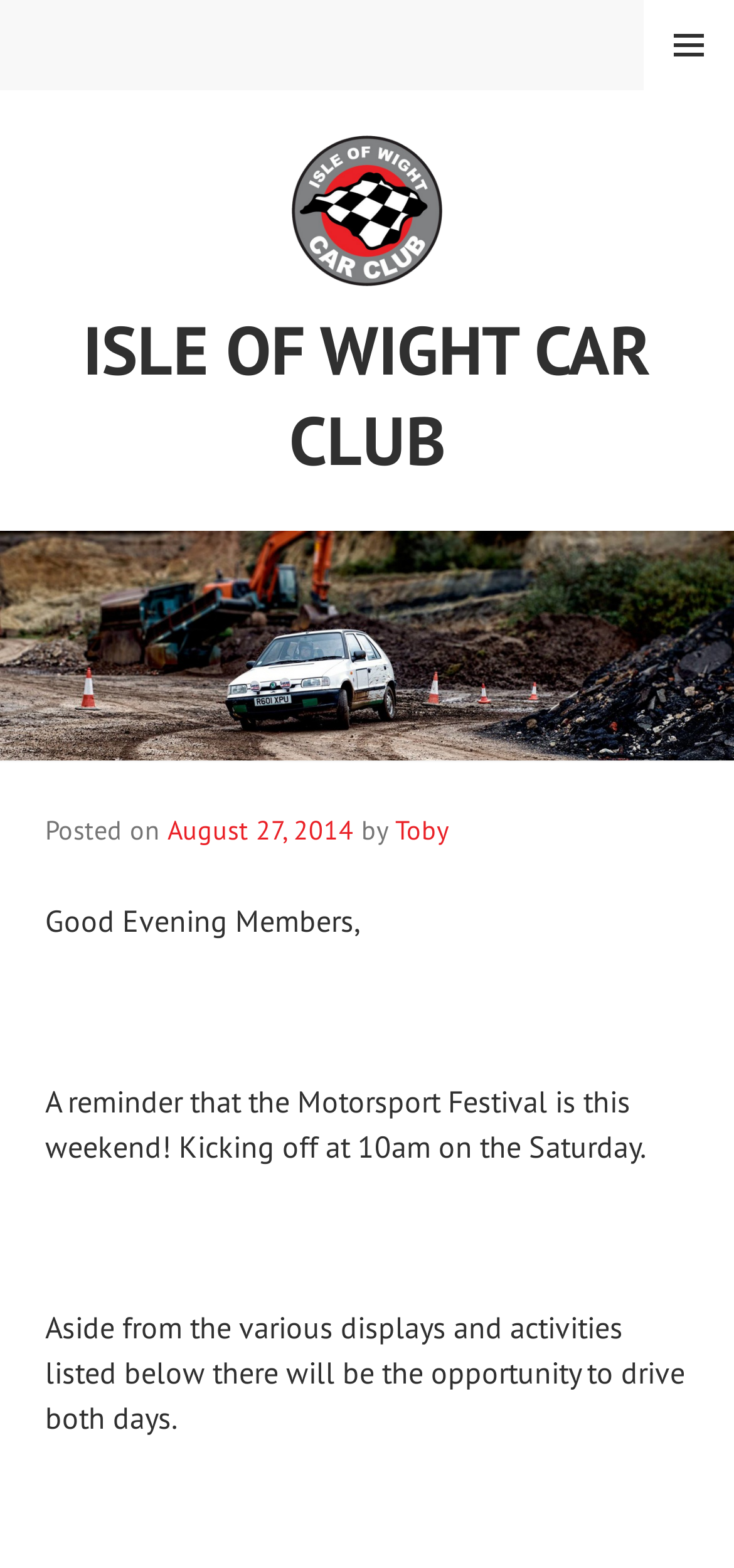Please locate the UI element described by "Isle of Wight Car Club" and provide its bounding box coordinates.

[0.062, 0.086, 0.938, 0.309]